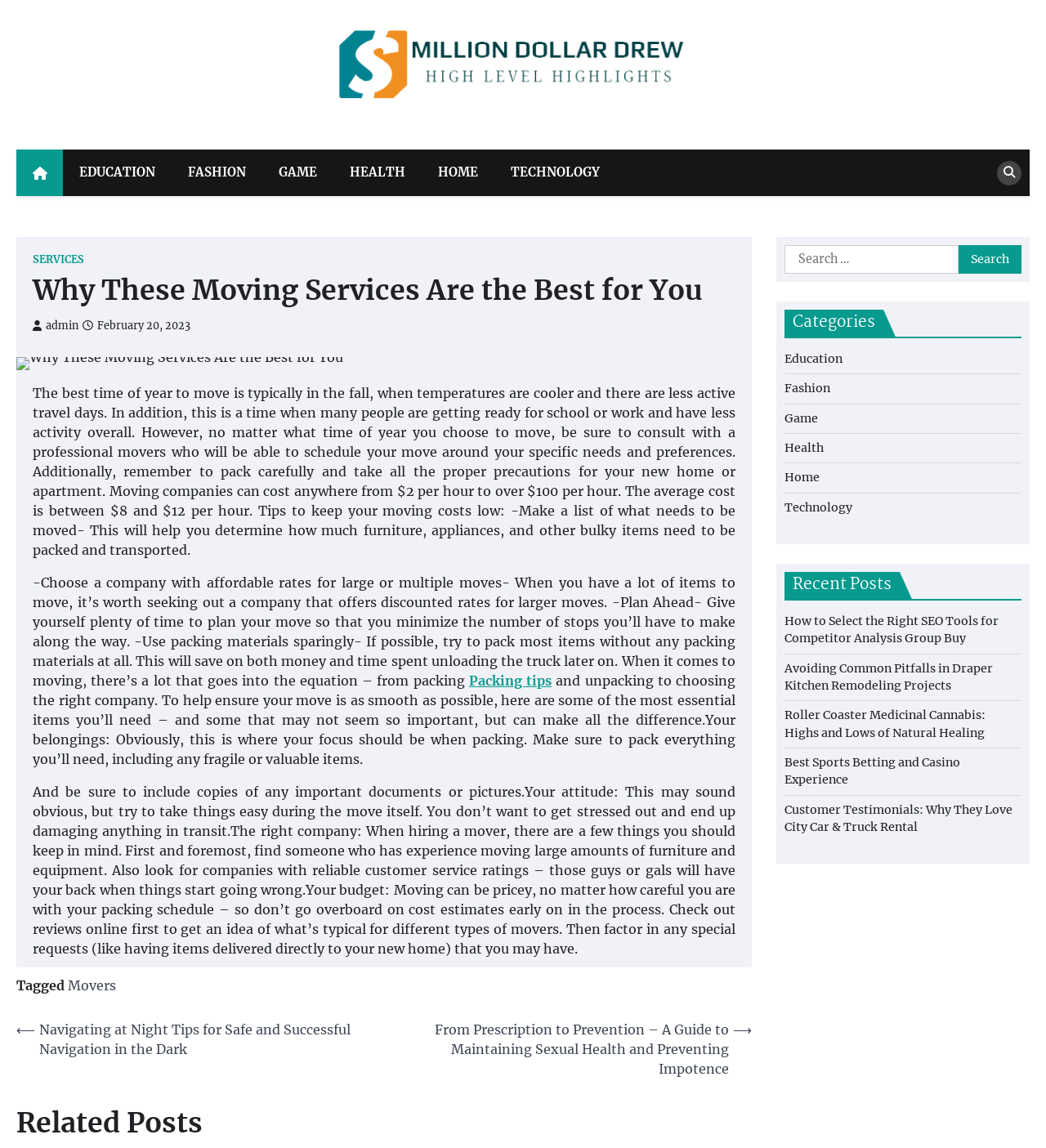Identify the bounding box coordinates necessary to click and complete the given instruction: "Go to the next post".

[0.367, 0.888, 0.719, 0.94]